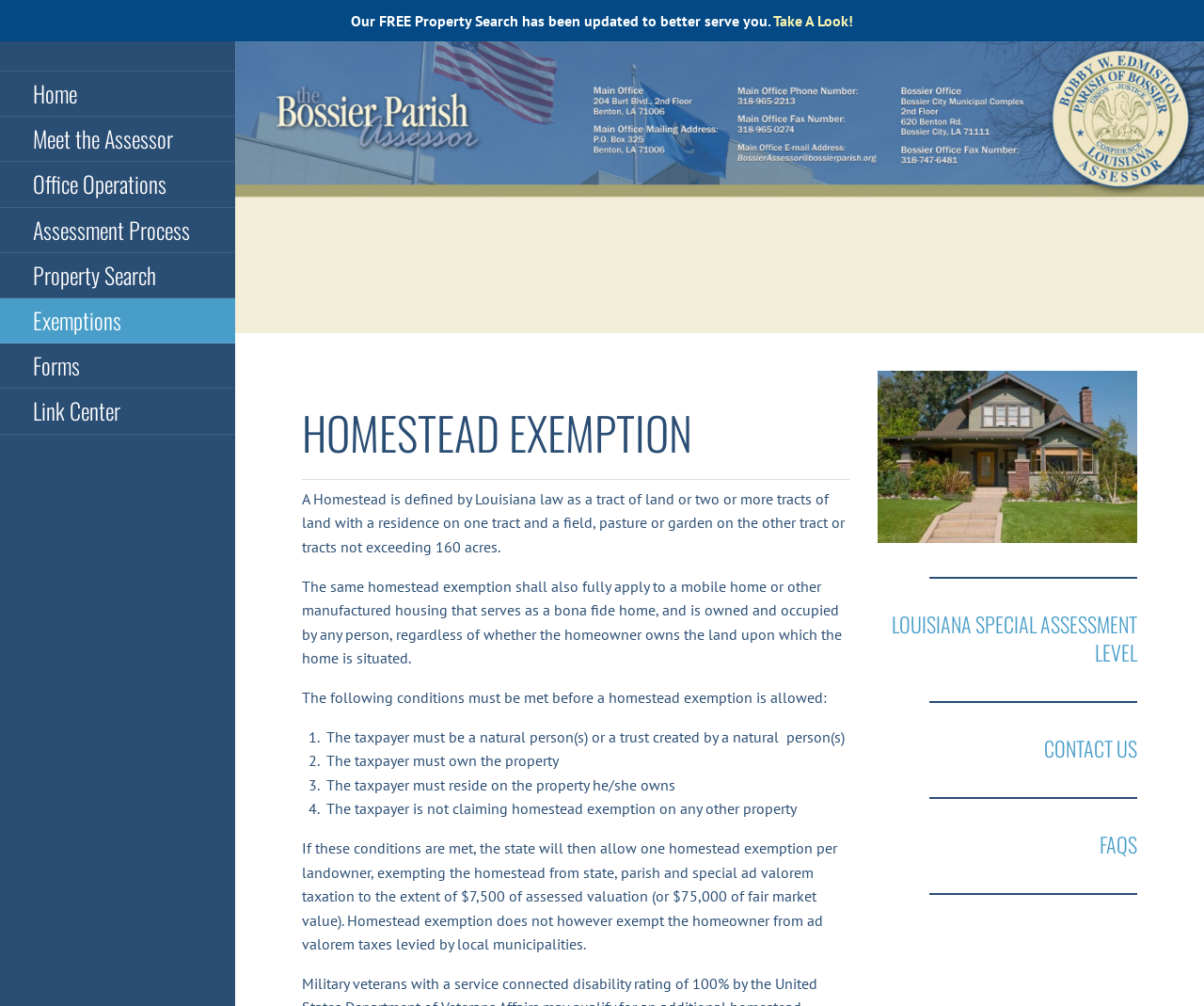What is the 'LOUISIANA SPECIAL ASSESSMENT LEVEL' section about?
Please provide a detailed and thorough answer to the question.

The 'LOUISIANA SPECIAL ASSESSMENT LEVEL' section appears to be a separate section on the webpage that provides information about the special assessment level in Louisiana, as it is listed alongside other sections such as 'HOMESTEAD EXEMPTION' and 'CONTACT US'.